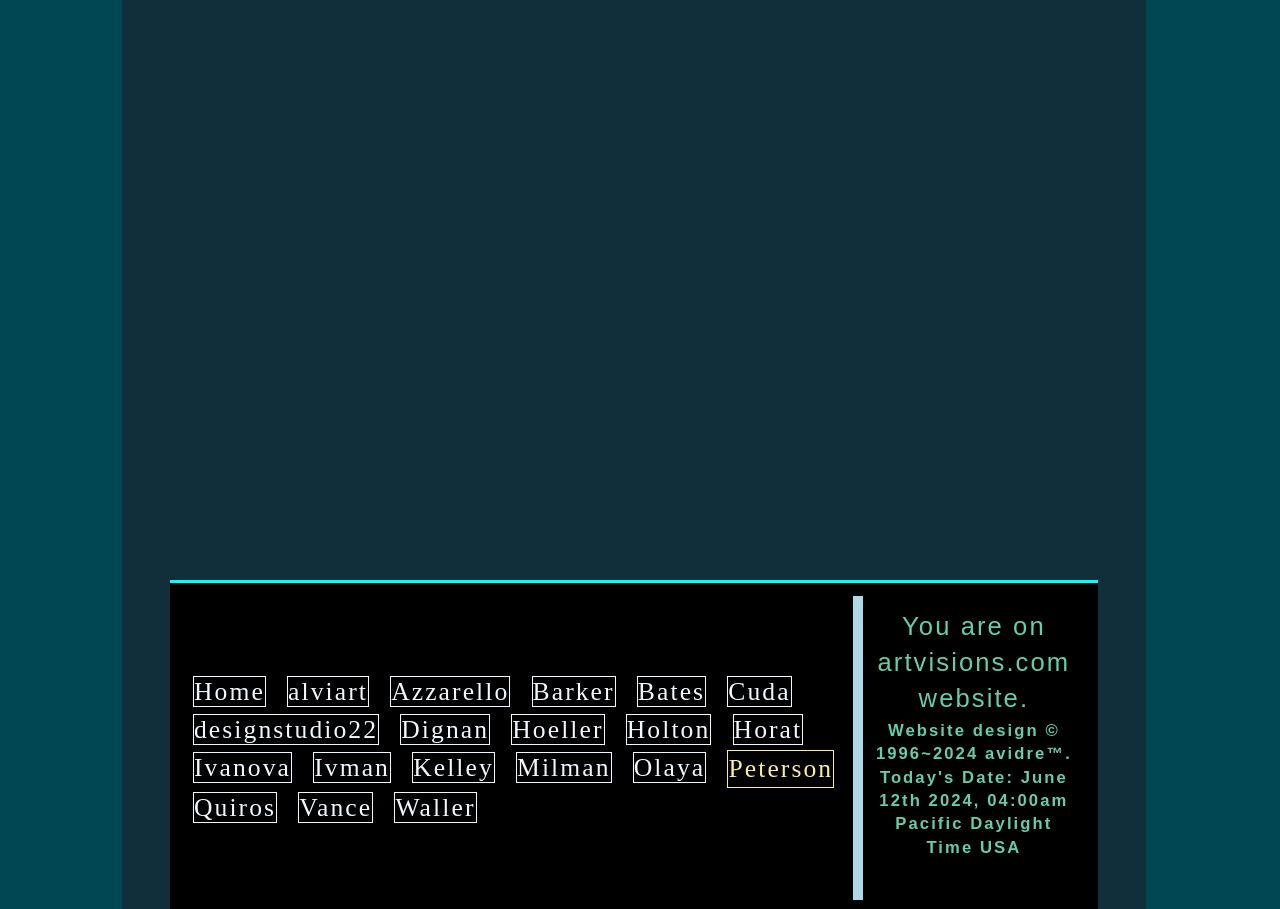Pinpoint the bounding box coordinates of the element to be clicked to execute the instruction: "visit alviart's website".

[0.224, 0.744, 0.288, 0.778]